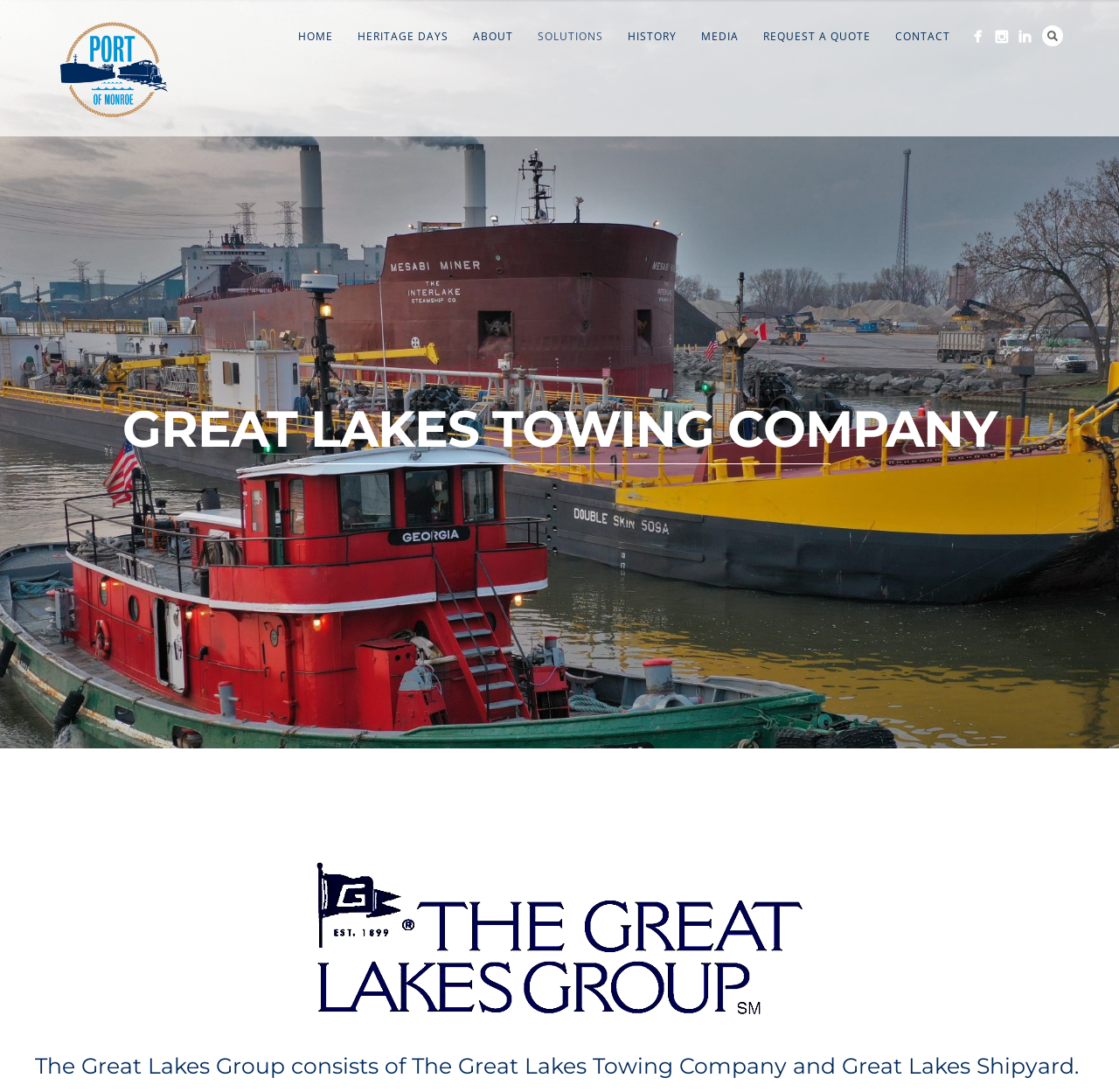Given the webpage screenshot and the description, determine the bounding box coordinates (top-left x, top-left y, bottom-right x, bottom-right y) that define the location of the UI element matching this description: alt="Port of Monroe"

[0.05, 0.018, 0.226, 0.108]